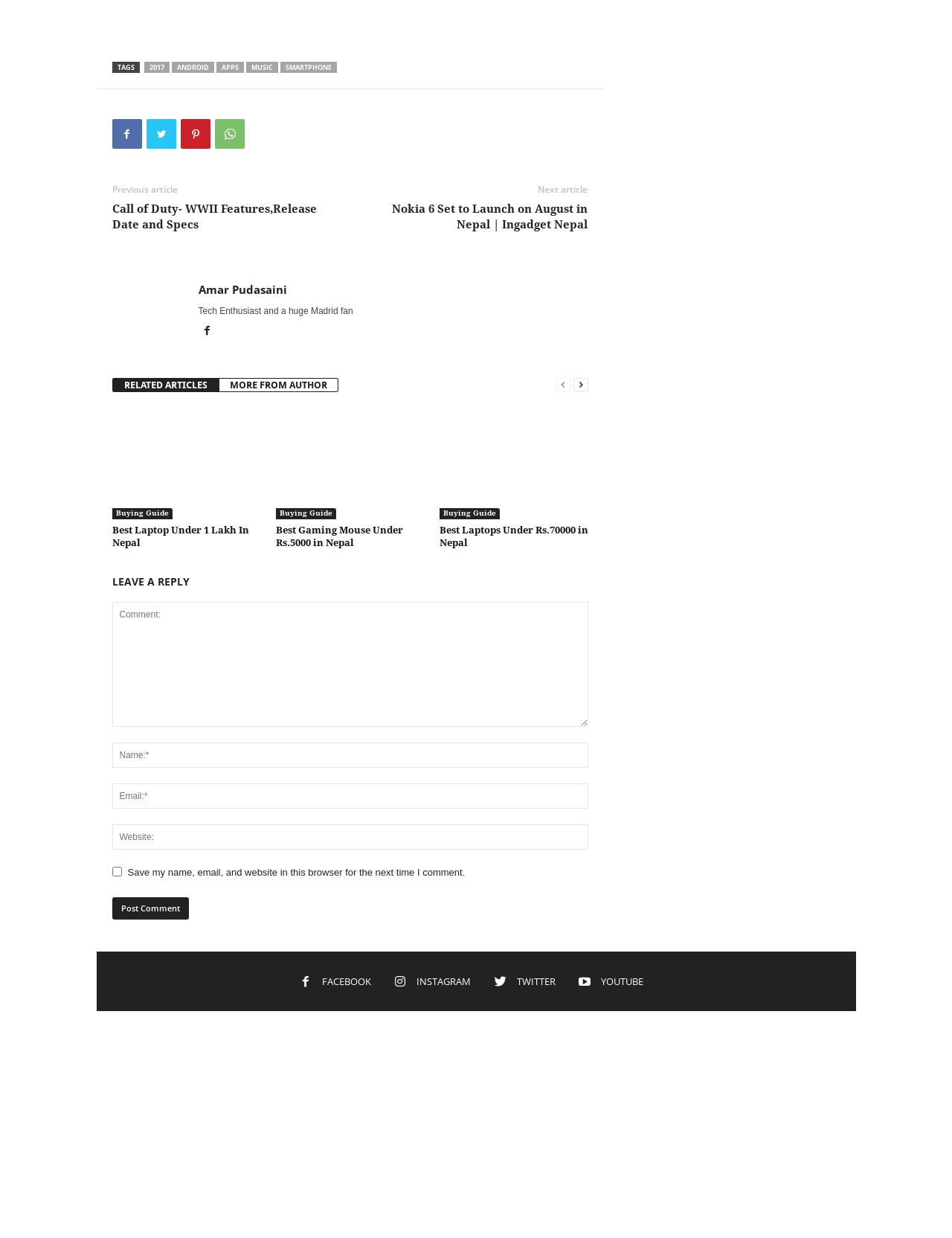Calculate the bounding box coordinates of the UI element given the description: "name="submit" value="Post Comment"".

[0.118, 0.725, 0.198, 0.743]